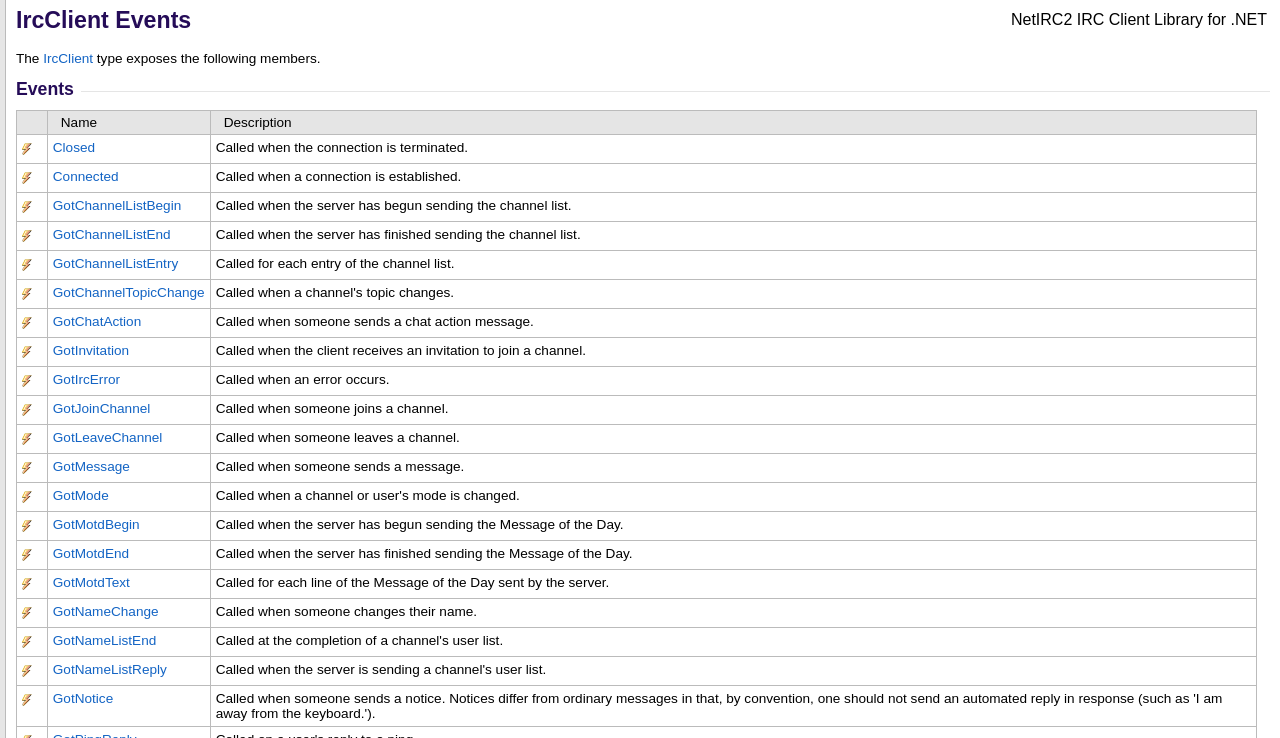Please identify the bounding box coordinates of the region to click in order to complete the given instruction: "Explore the 'GotChannelListBegin' event". The coordinates should be four float numbers between 0 and 1, i.e., [left, top, right, bottom].

[0.037, 0.261, 0.164, 0.3]